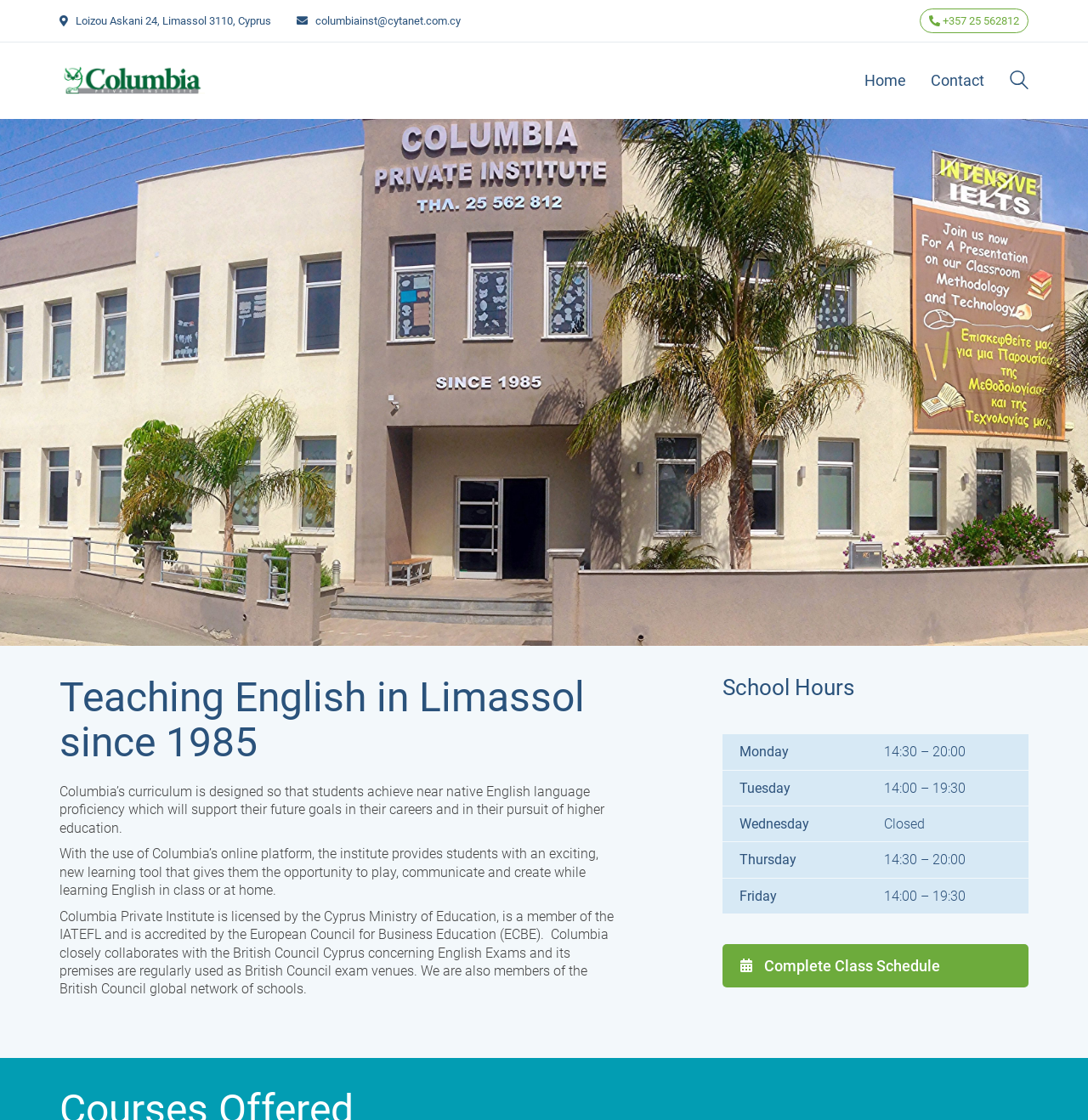Find the coordinates for the bounding box of the element with this description: "alt="Columbia Private Institute"".

[0.055, 0.057, 0.188, 0.087]